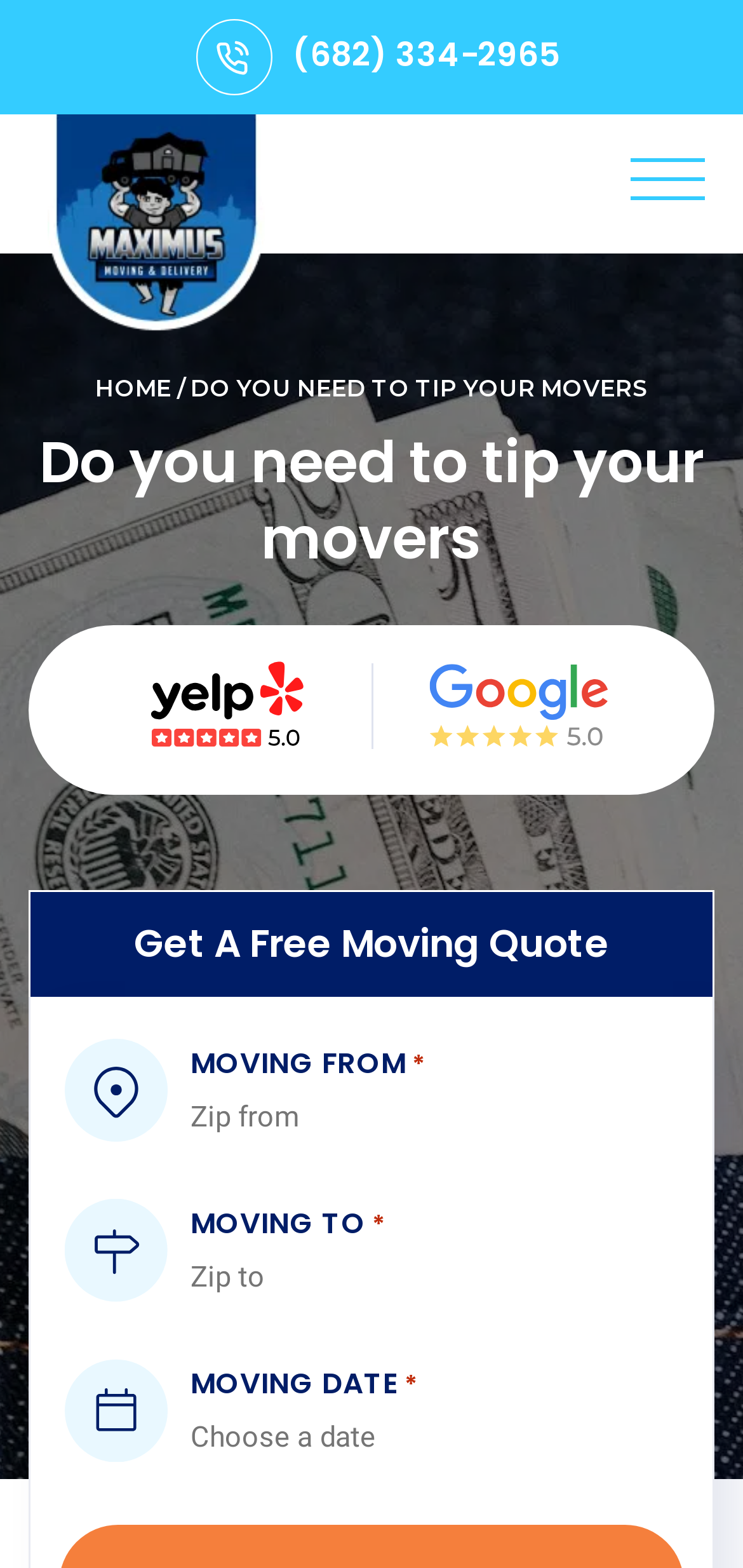Pinpoint the bounding box coordinates for the area that should be clicked to perform the following instruction: "Click the logo".

[0.064, 0.13, 0.356, 0.151]